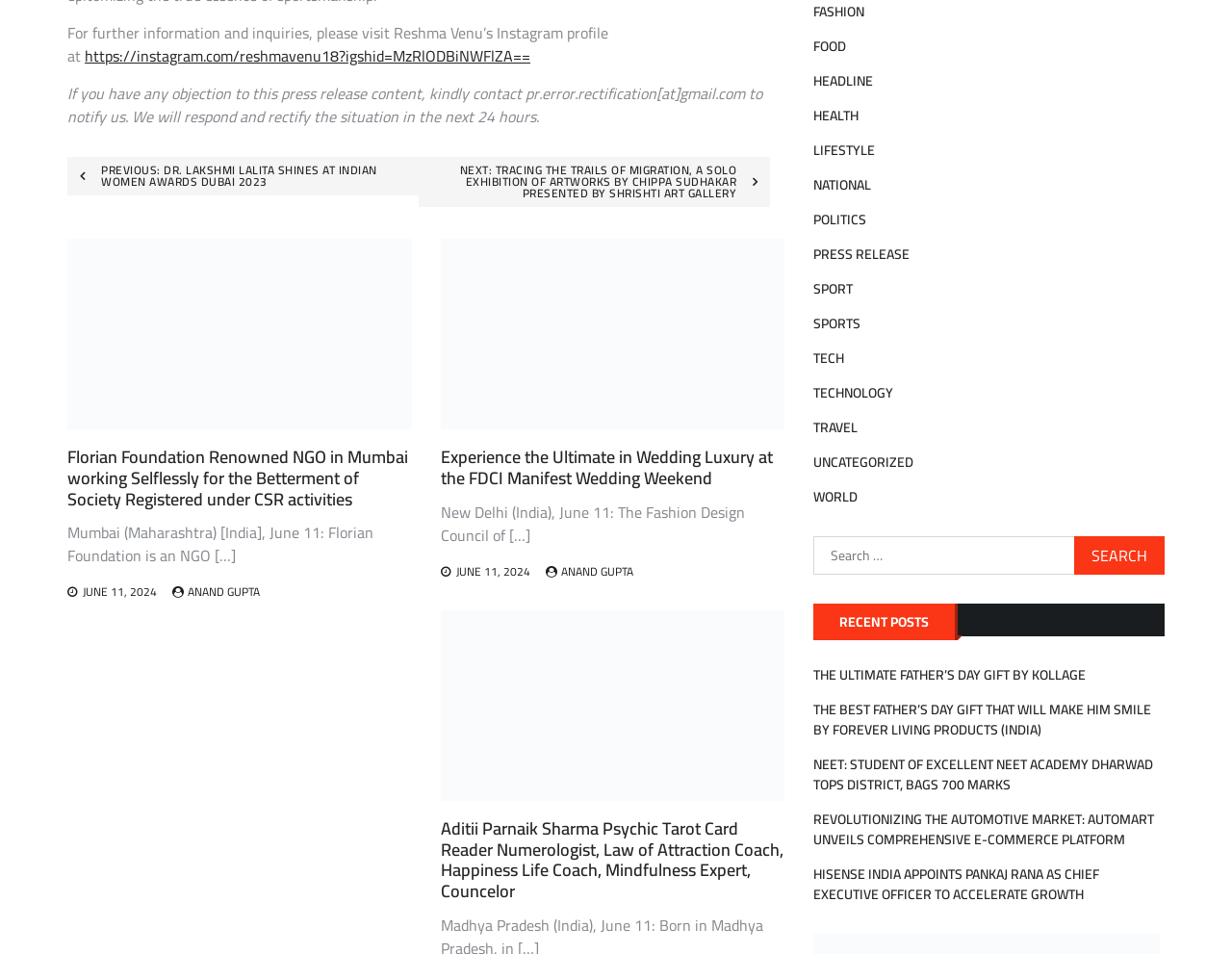Please determine the bounding box coordinates for the UI element described as: "June 11, 2024".

[0.37, 0.587, 0.43, 0.61]